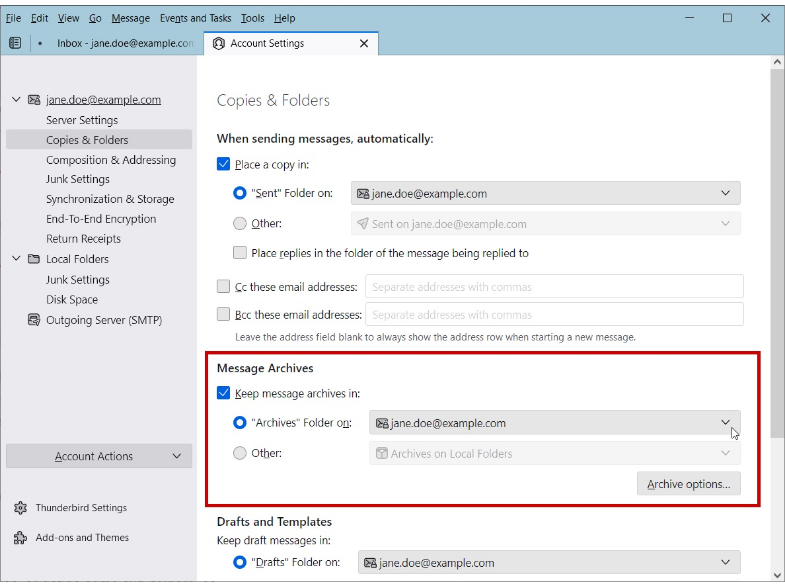Give a concise answer using only one word or phrase for this question:
What is the main goal of this interface?

Enhance user control